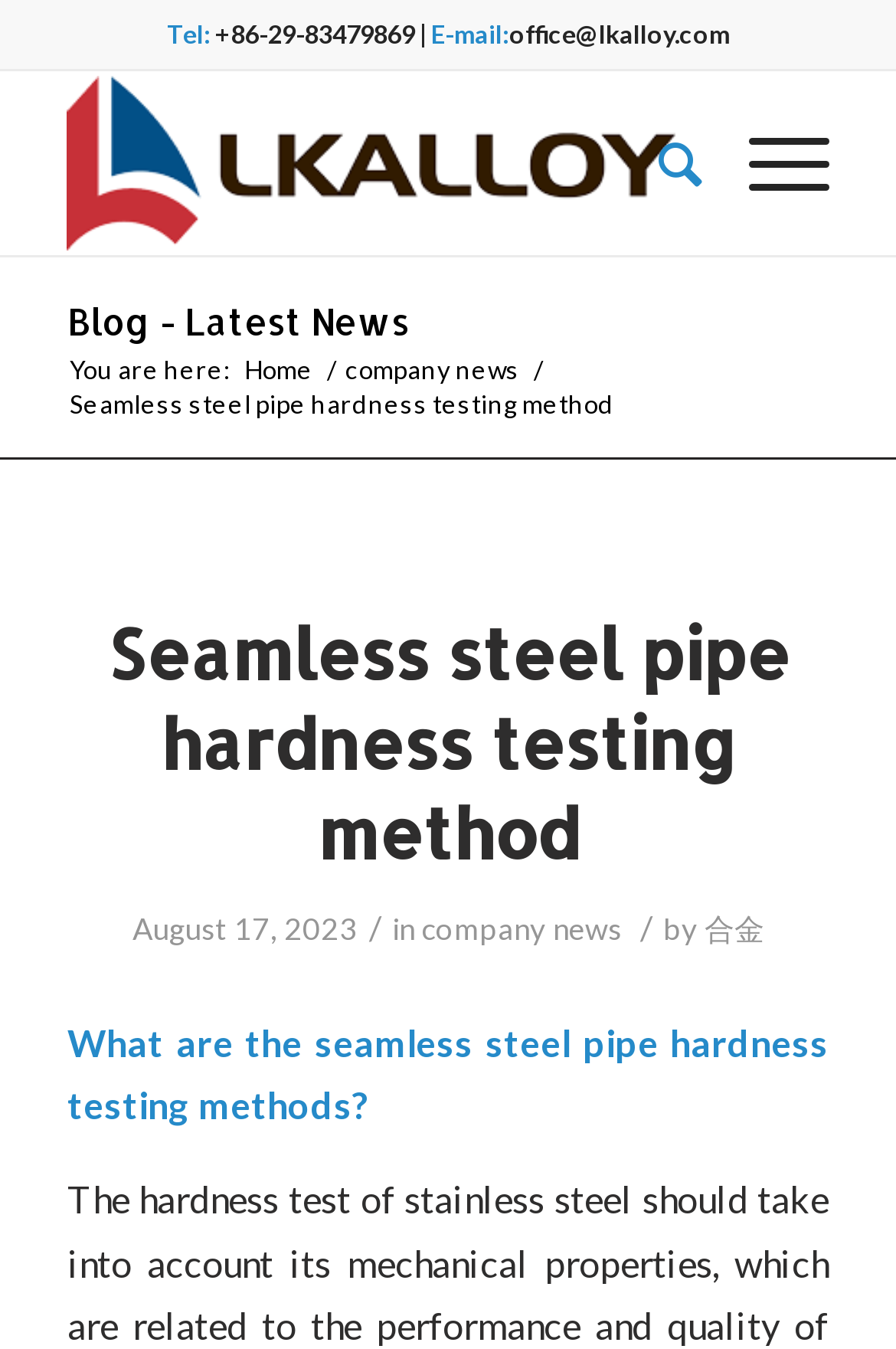Identify and provide the main heading of the webpage.

Seamless steel pipe hardness testing method